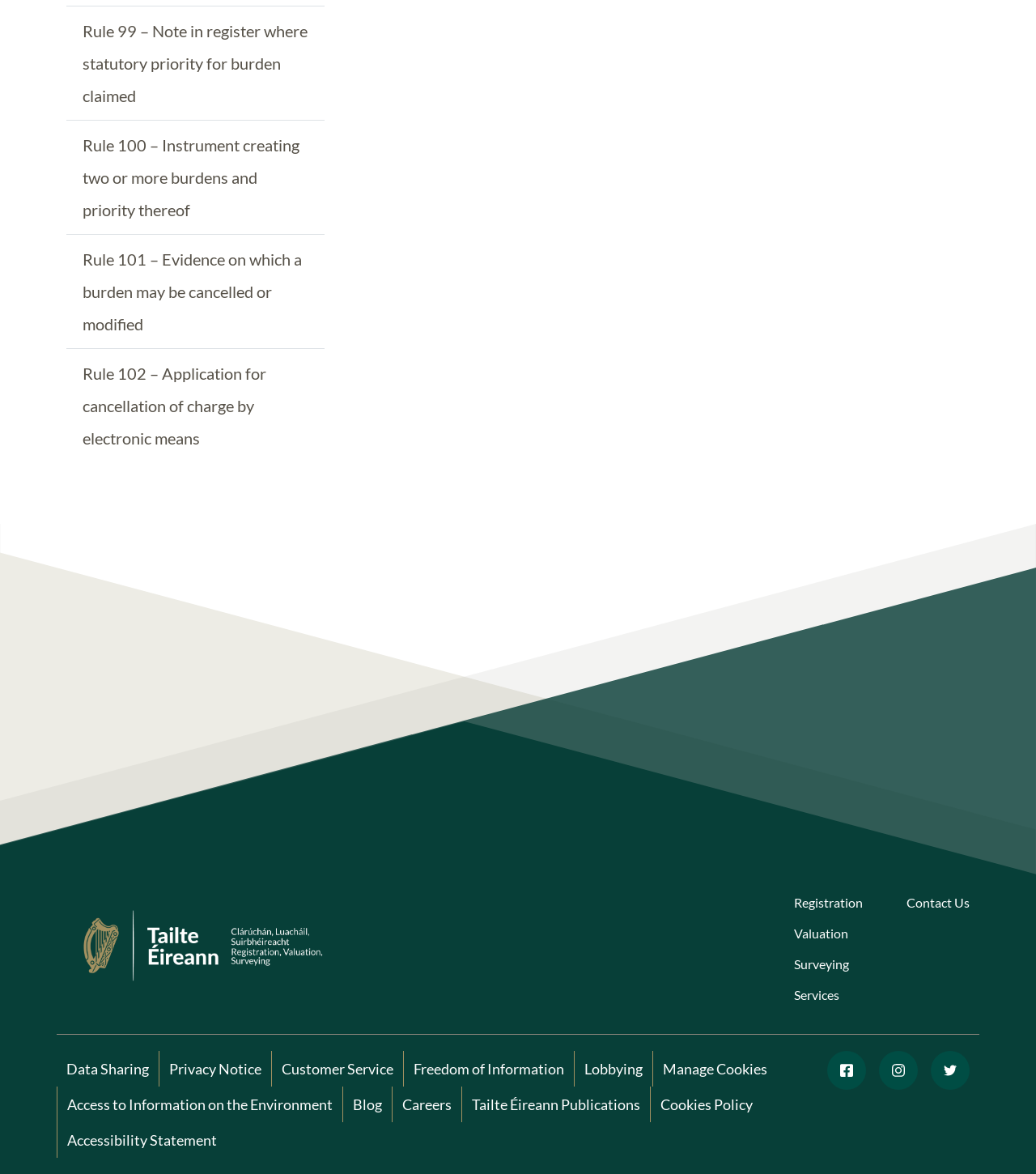How many links are present in the main section?
Please provide a comprehensive answer based on the contents of the image.

There are four links present in the main section, which are 'Rule 99', 'Rule 100', 'Rule 101', and 'Rule 102', each describing a different rule.